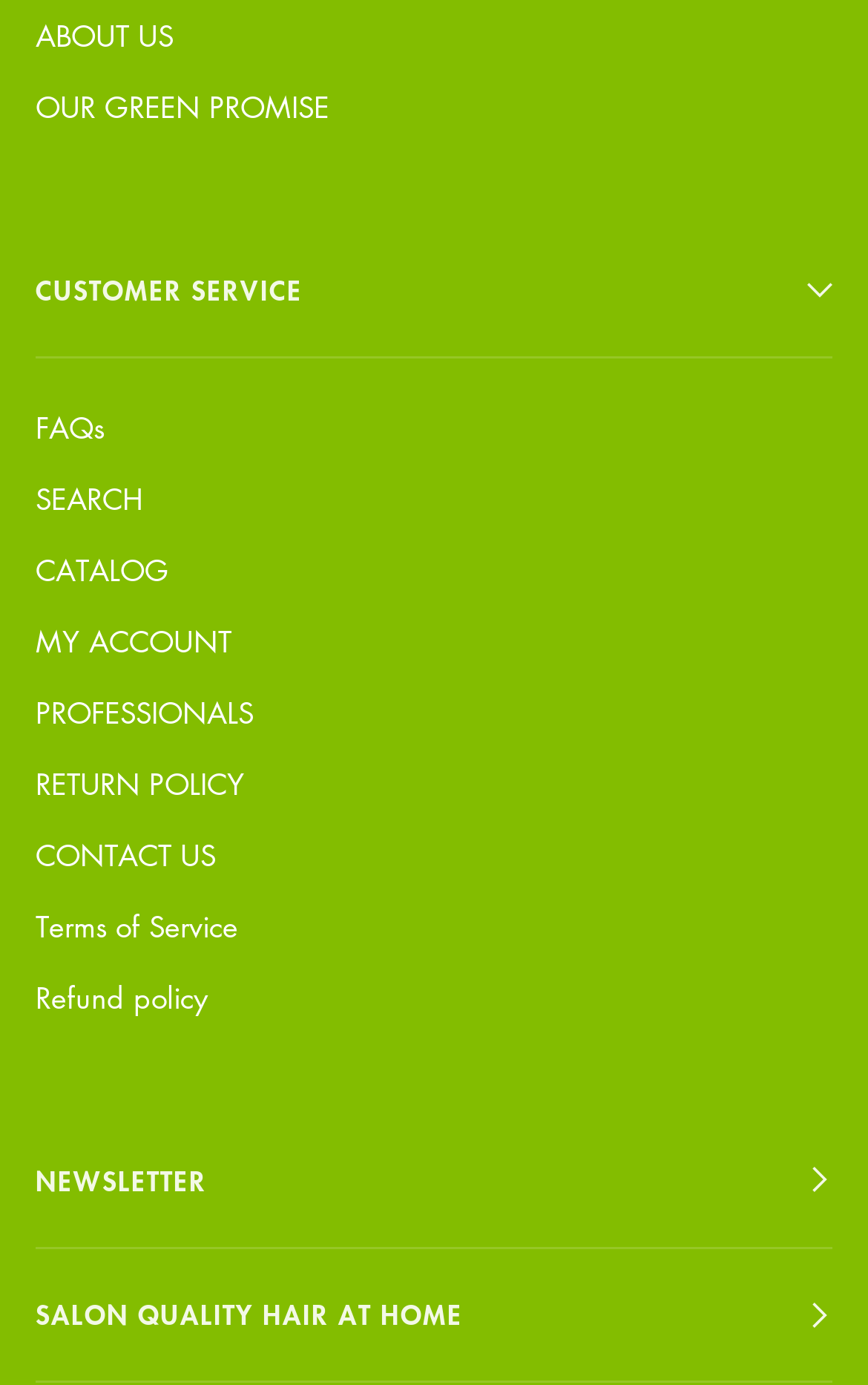Please determine the bounding box coordinates of the section I need to click to accomplish this instruction: "View the author's profile".

None